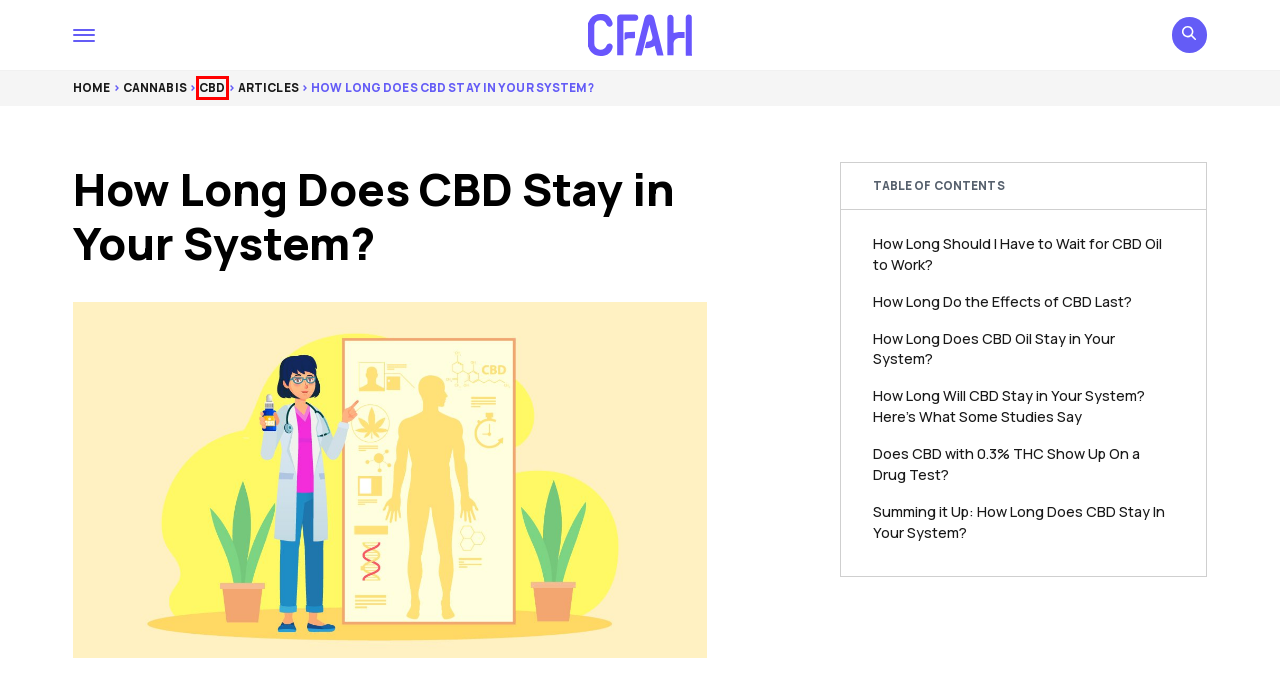Look at the screenshot of the webpage and find the element within the red bounding box. Choose the webpage description that best fits the new webpage that will appear after clicking the element. Here are the candidates:
A. Delta 8 Archives - CFAH
B. Articles Archives - CFAH
C. Cannabis Archives - CFAH
D. Cannabidiol in Humans—The Quest for Therapeutic Targets - PMC
E. Kratom Archives - CFAH
F. Best CBD Oil To Buy for Pain Relief - Top 10 Rated Products (2023 Reviews)
G. CFAH.org - Unlock Your Full Potential
H. CBD Archives - CFAH

H